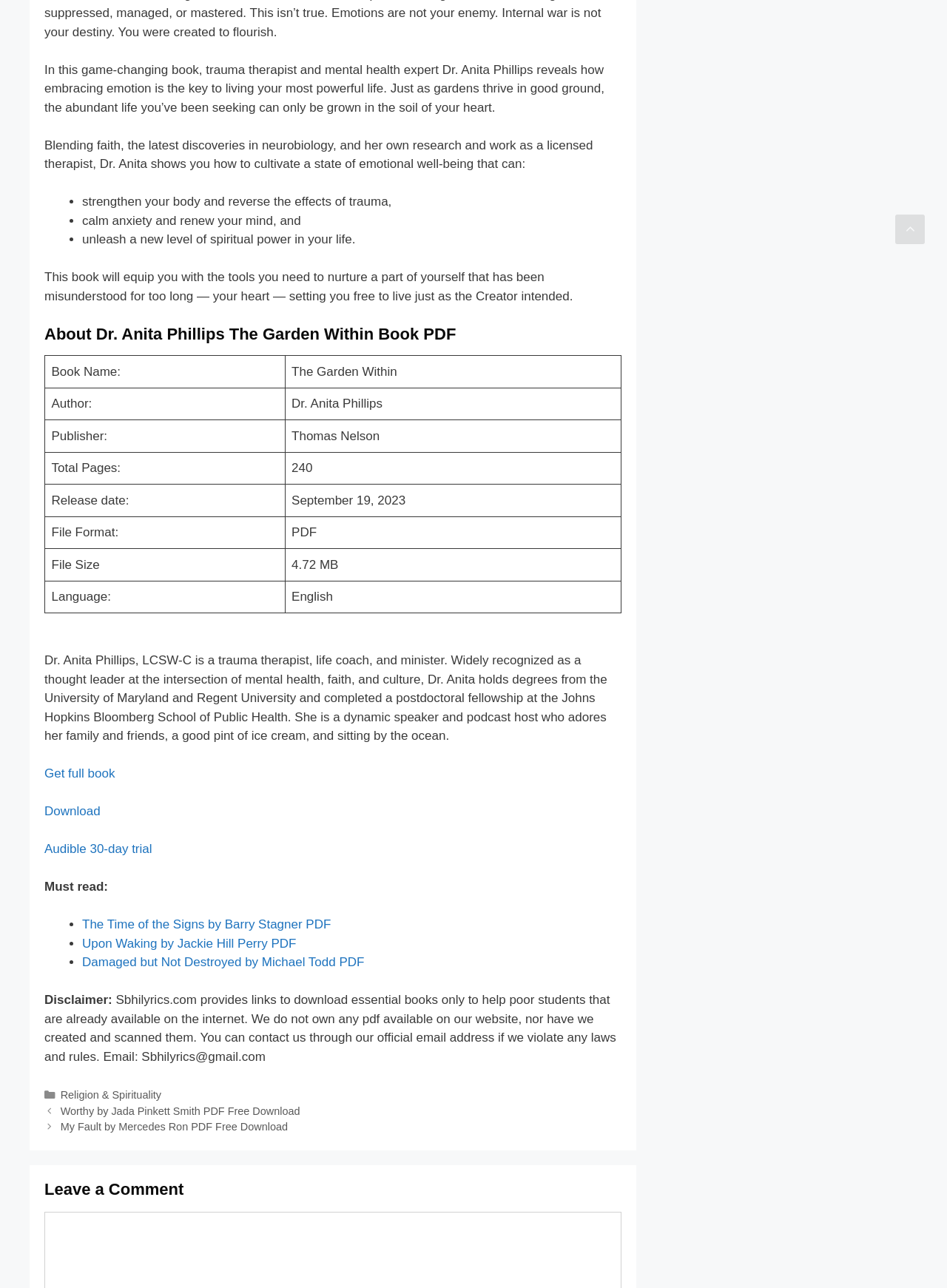Identify the bounding box coordinates for the element you need to click to achieve the following task: "Leave a comment". The coordinates must be four float values ranging from 0 to 1, formatted as [left, top, right, bottom].

[0.047, 0.916, 0.656, 0.932]